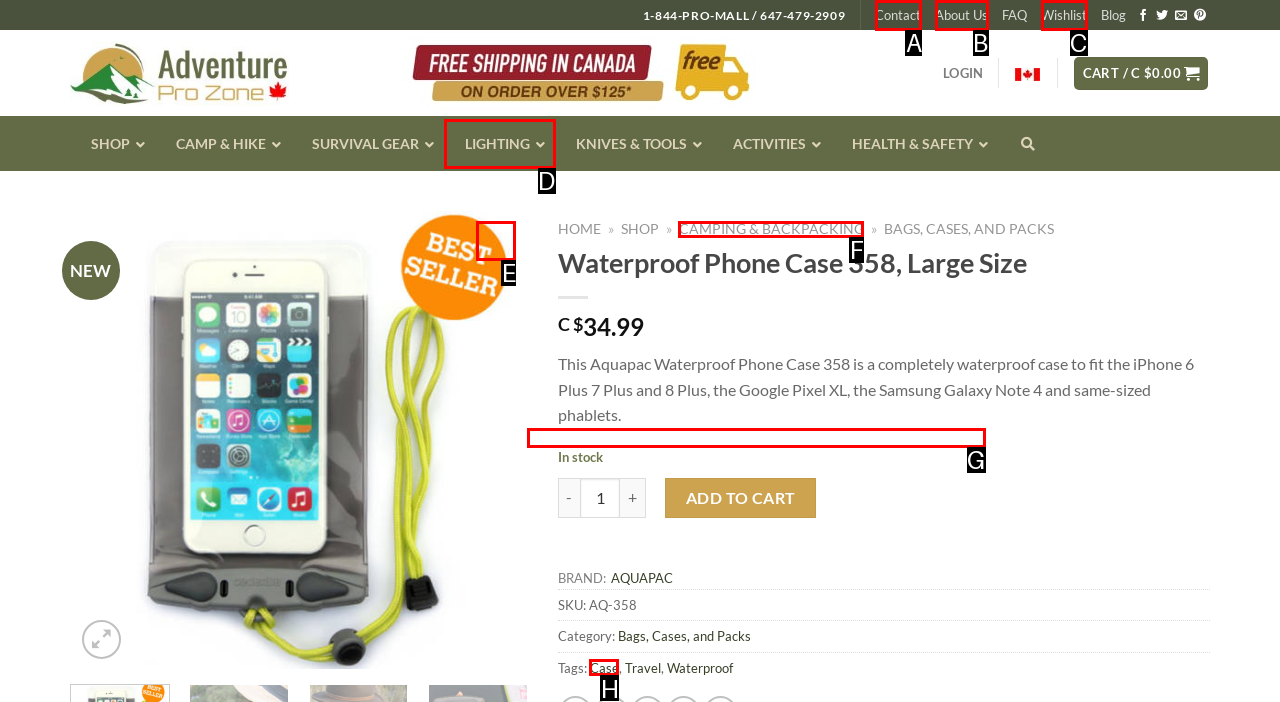For the instruction: Contact us, which HTML element should be clicked?
Respond with the letter of the appropriate option from the choices given.

A